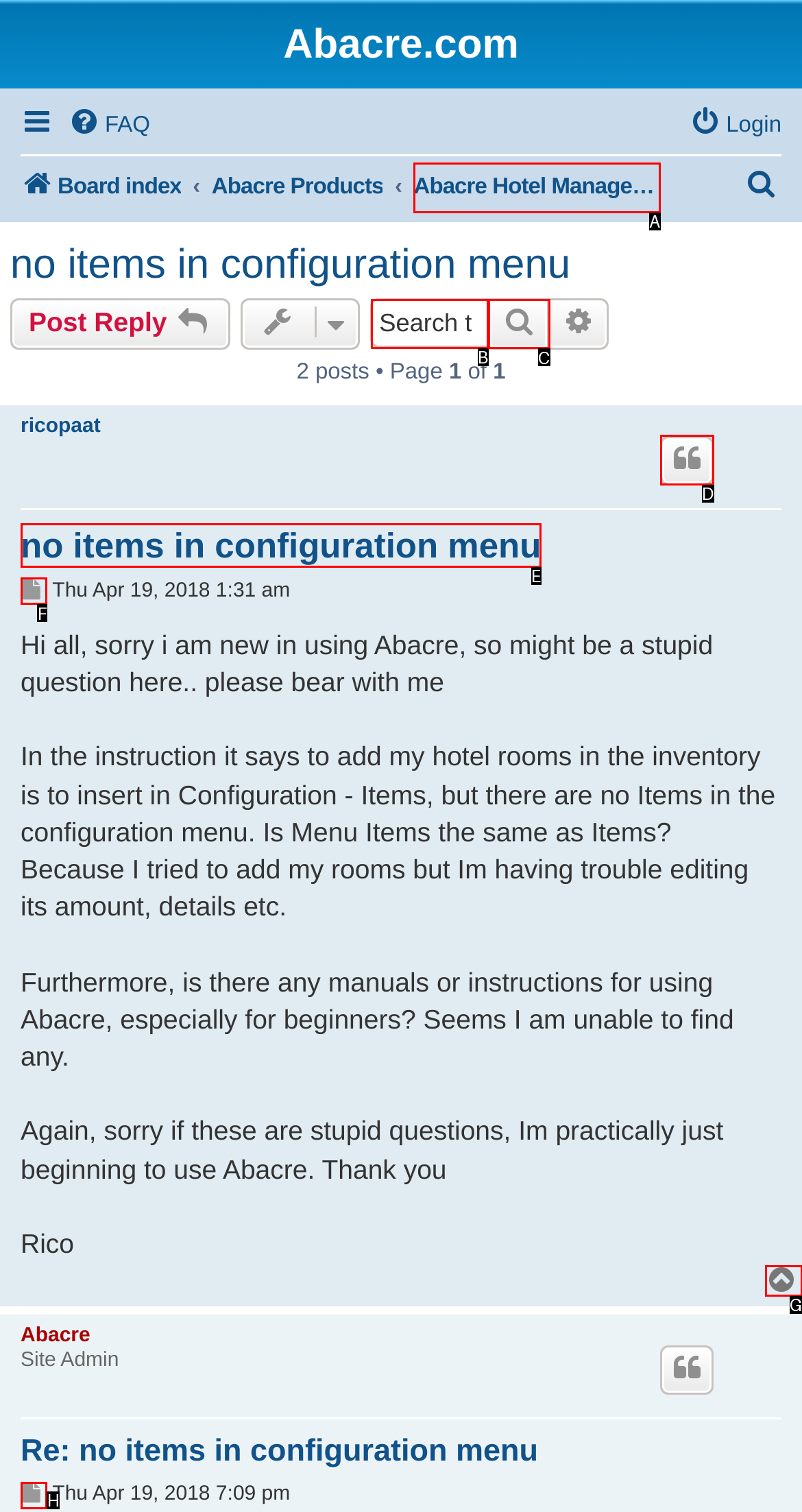Using the given description: Abacre Hotel Management System, identify the HTML element that corresponds best. Answer with the letter of the correct option from the available choices.

A